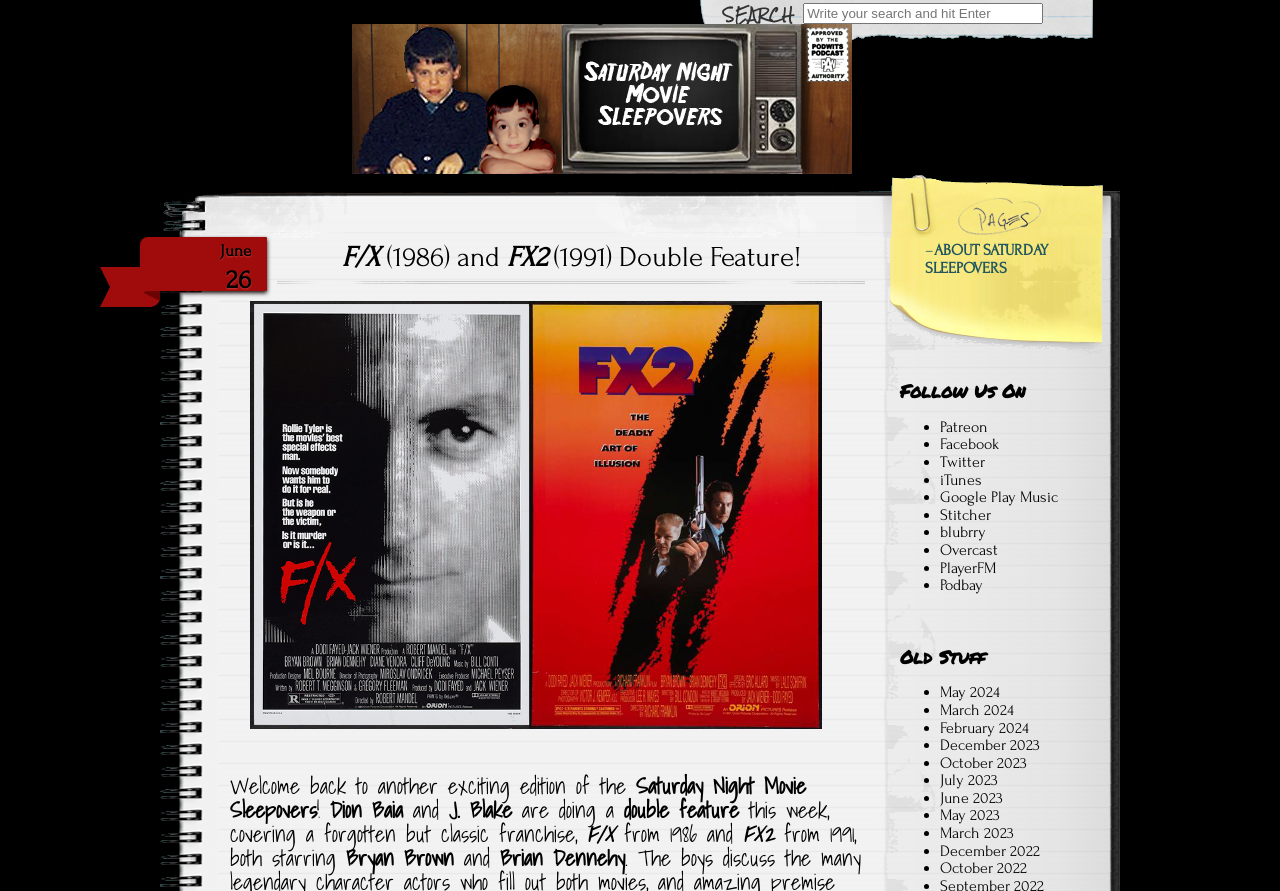How can users follow Saturday Night Movie Sleepovers?
Answer the question based on the image using a single word or a brief phrase.

On Patreon, Facebook, Twitter, etc.